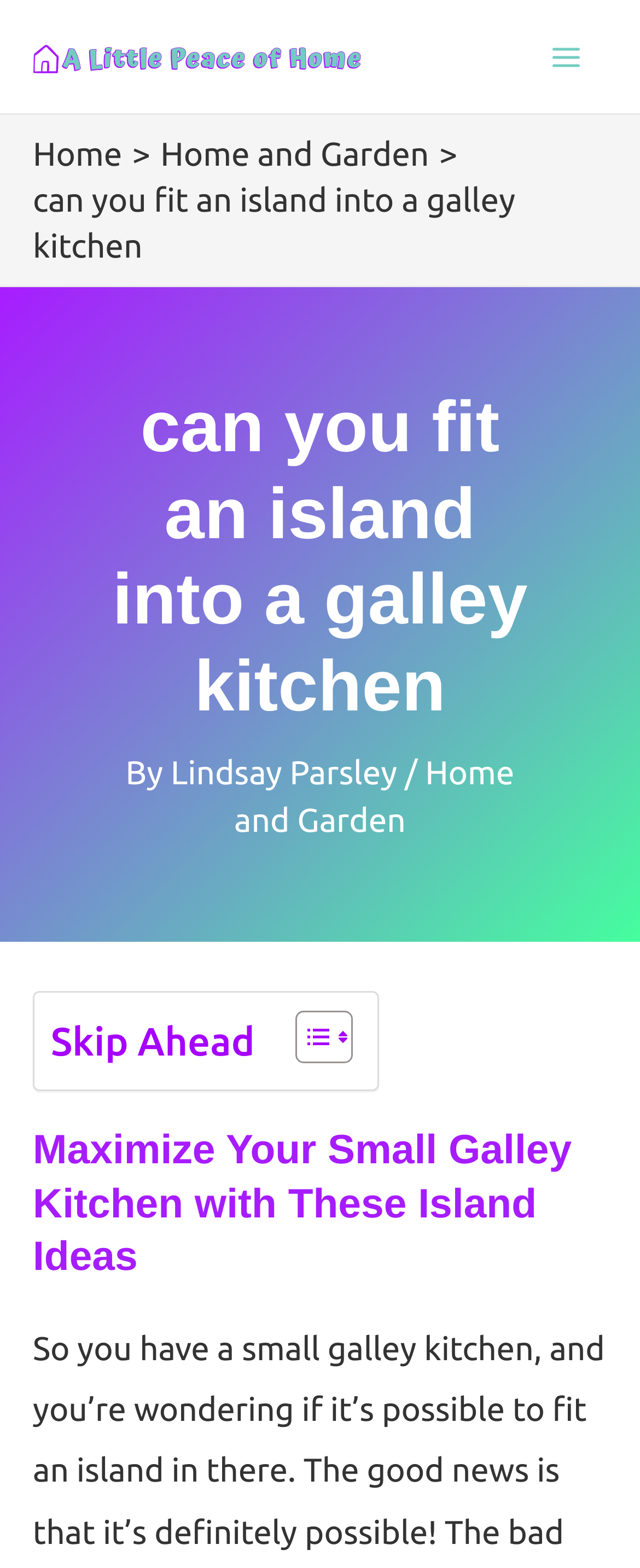Describe every aspect of the webpage in a detailed manner.

The webpage is about a blog post discussing whether it's possible to fit an island into a galley kitchen. At the top left corner, there is a logo of "A Little Peace of Home" with a link to the homepage. Next to the logo, there is a main menu button. 

Below the logo and main menu button, there is a navigation section with breadcrumbs, showing the current page's location in the website's hierarchy. The breadcrumbs consist of three links: "Home", "Home and Garden", and the current page's title "can you fit an island into a galley kitchen".

The main content of the webpage starts with a heading that repeats the title of the blog post. Below the heading, there is a byline with the author's name, "Lindsay Parsley", and a category link to "Home and Garden". 

The main article content is divided into sections, with a table of contents on the left side. The table of contents has a "Skip Ahead" link and a "Toggle Table of Content" link with two icons. The article's main sections are headed by "Maximize Your Small Galley Kitchen with These Island Ideas".